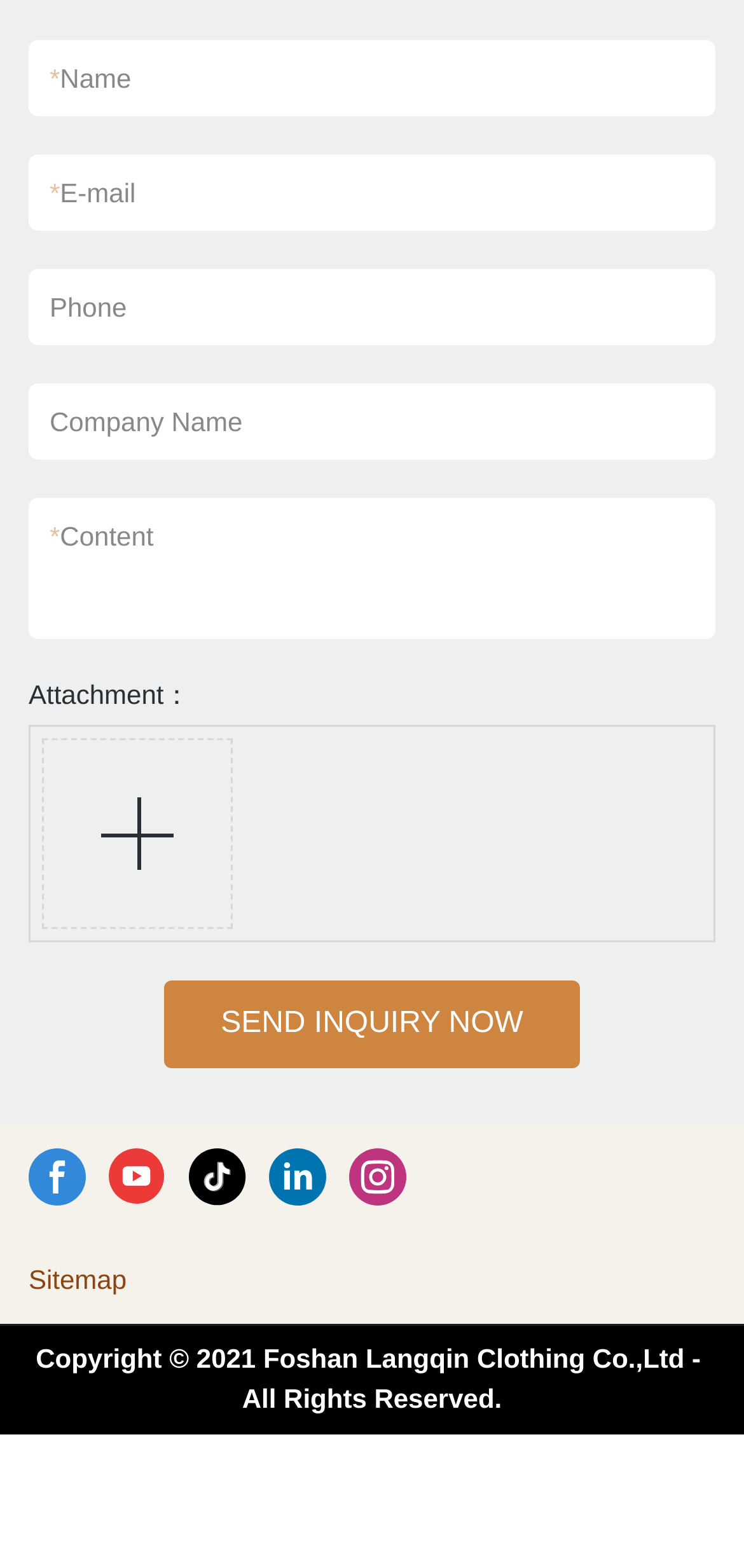Answer the following query with a single word or phrase:
What social media platforms are linked?

Facebook, YouTube, etc.